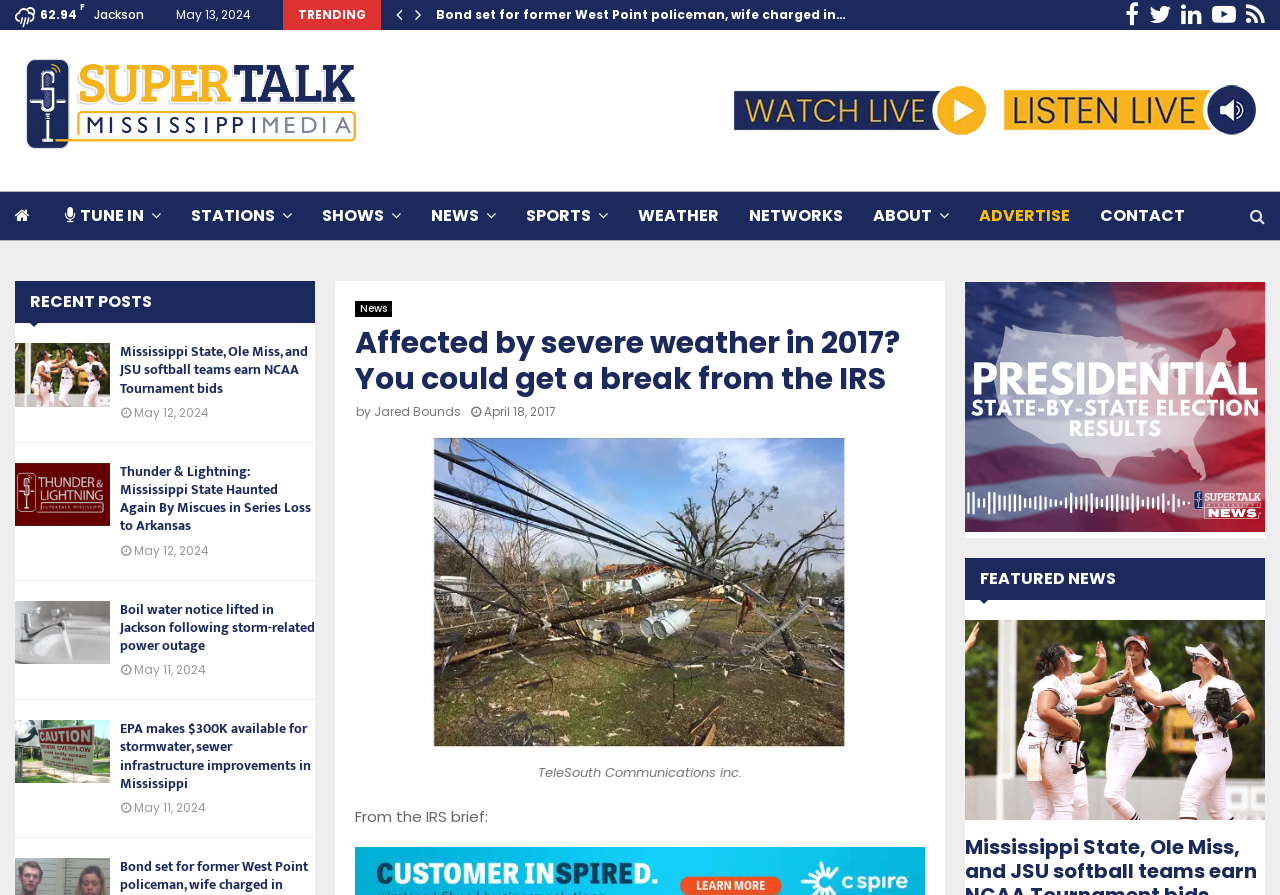Reply to the question with a single word or phrase:
What is the topic of the featured news?

Mississippi State, Ole Miss, and JSU softball teams